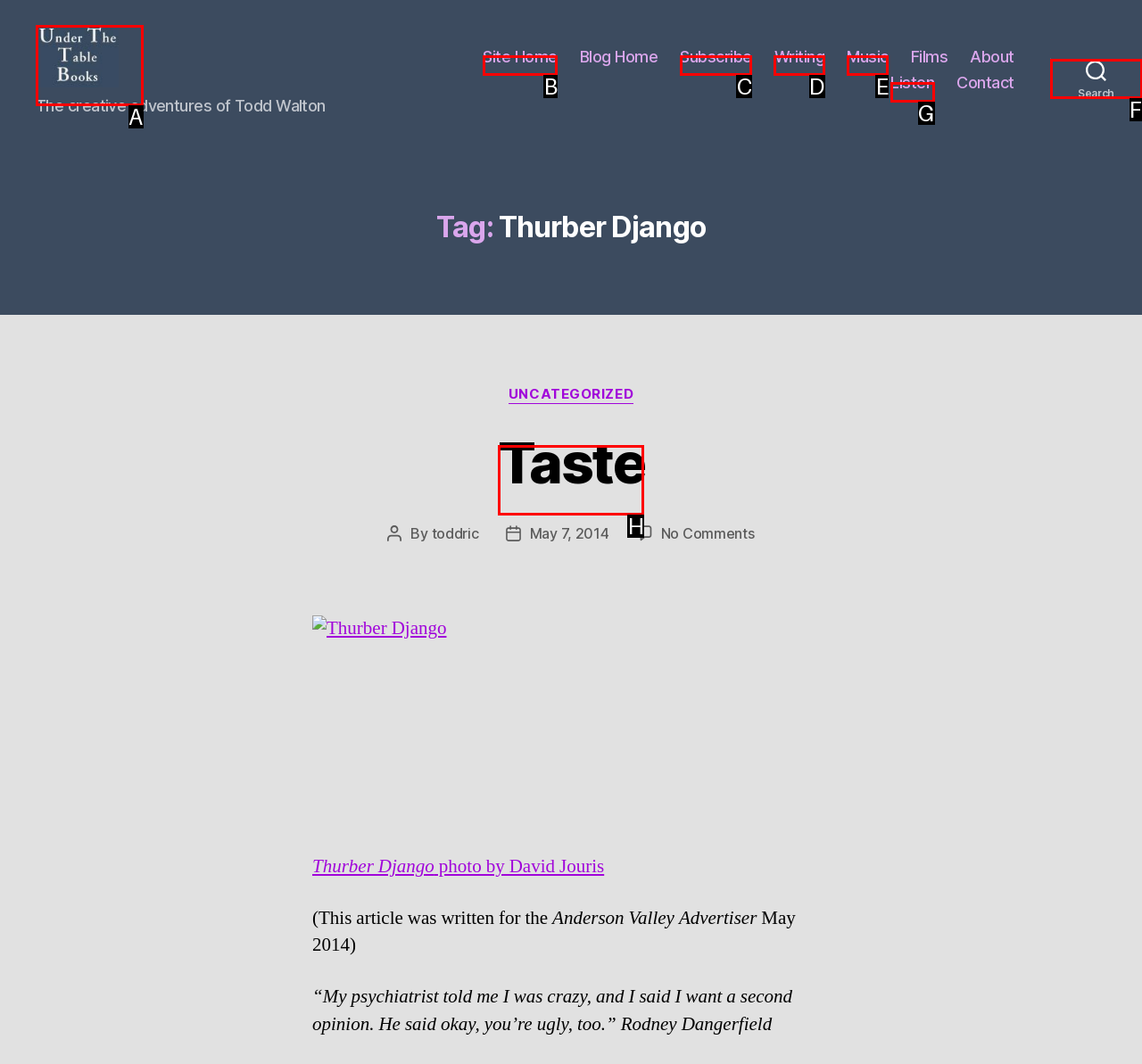Please indicate which option's letter corresponds to the task: Read the 'Taste' article by examining the highlighted elements in the screenshot.

H